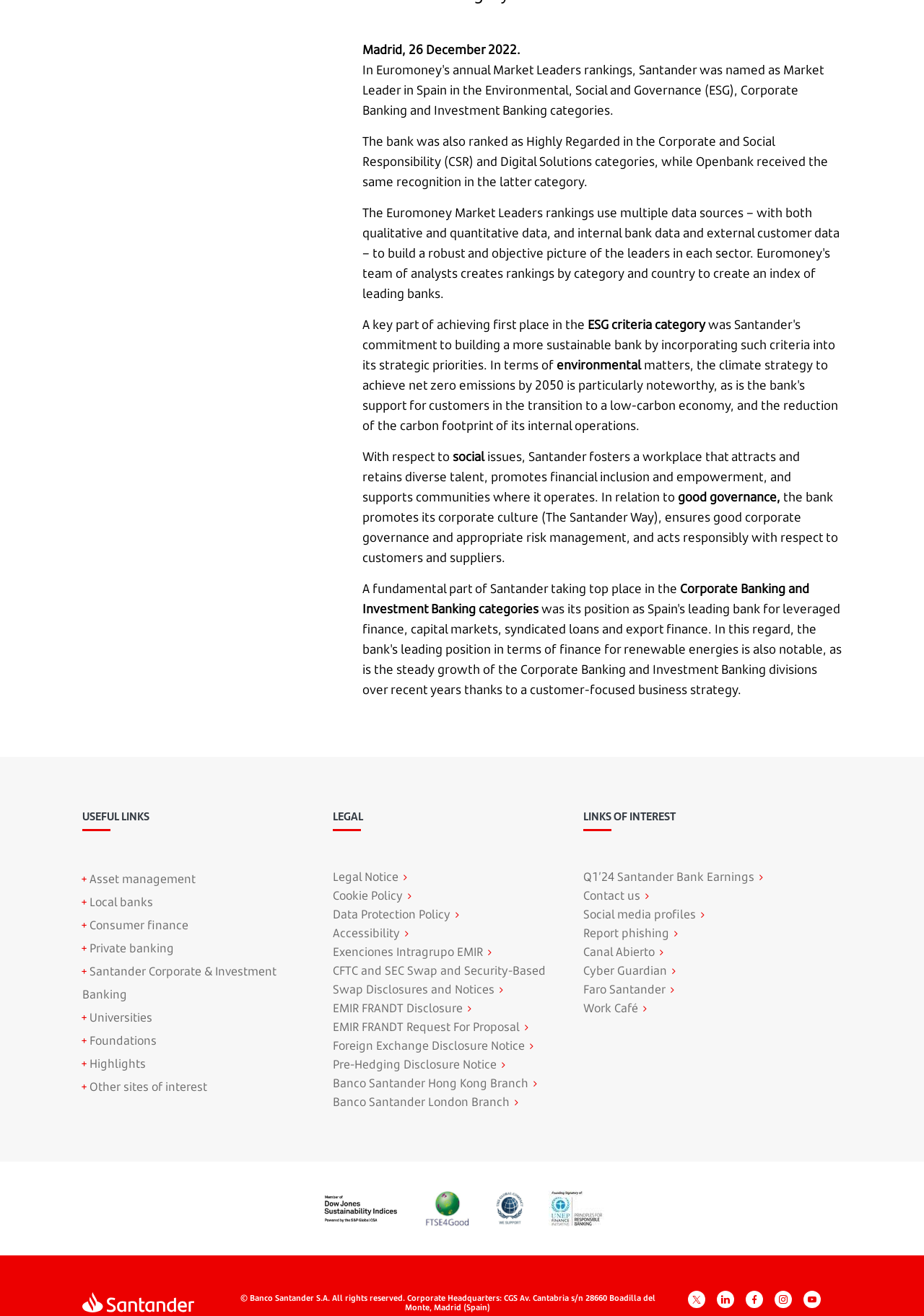How many images are there at the bottom of the webpage?
Please answer the question with a detailed and comprehensive explanation.

At the bottom of the webpage, there are 5 image elements, which are associated with the links 'Dow Jones Sustainability Index', 'FTSE4Good', 'United Nations Global Compact', 'United Nations Environment Programme - Finance Initiative', and 'Santander Corporate Web'.